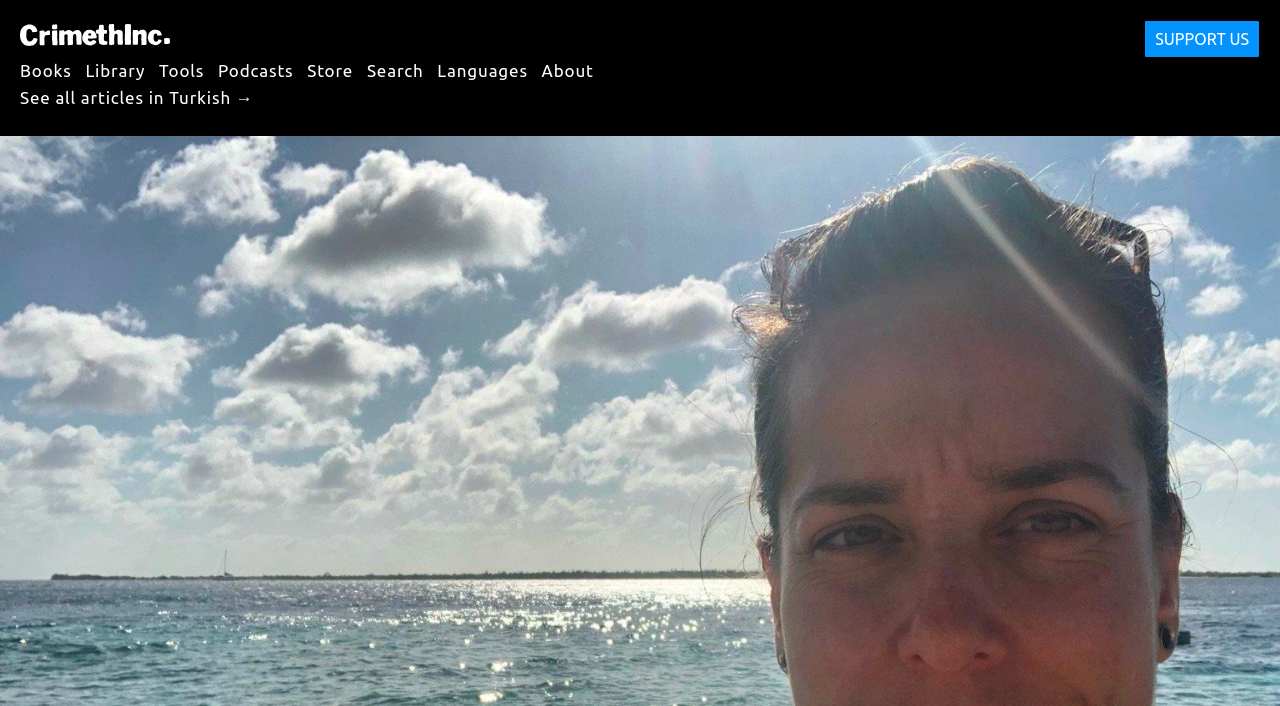Indicate the bounding box coordinates of the element that needs to be clicked to satisfy the following instruction: "View the Description tab". The coordinates should be four float numbers between 0 and 1, i.e., [left, top, right, bottom].

None